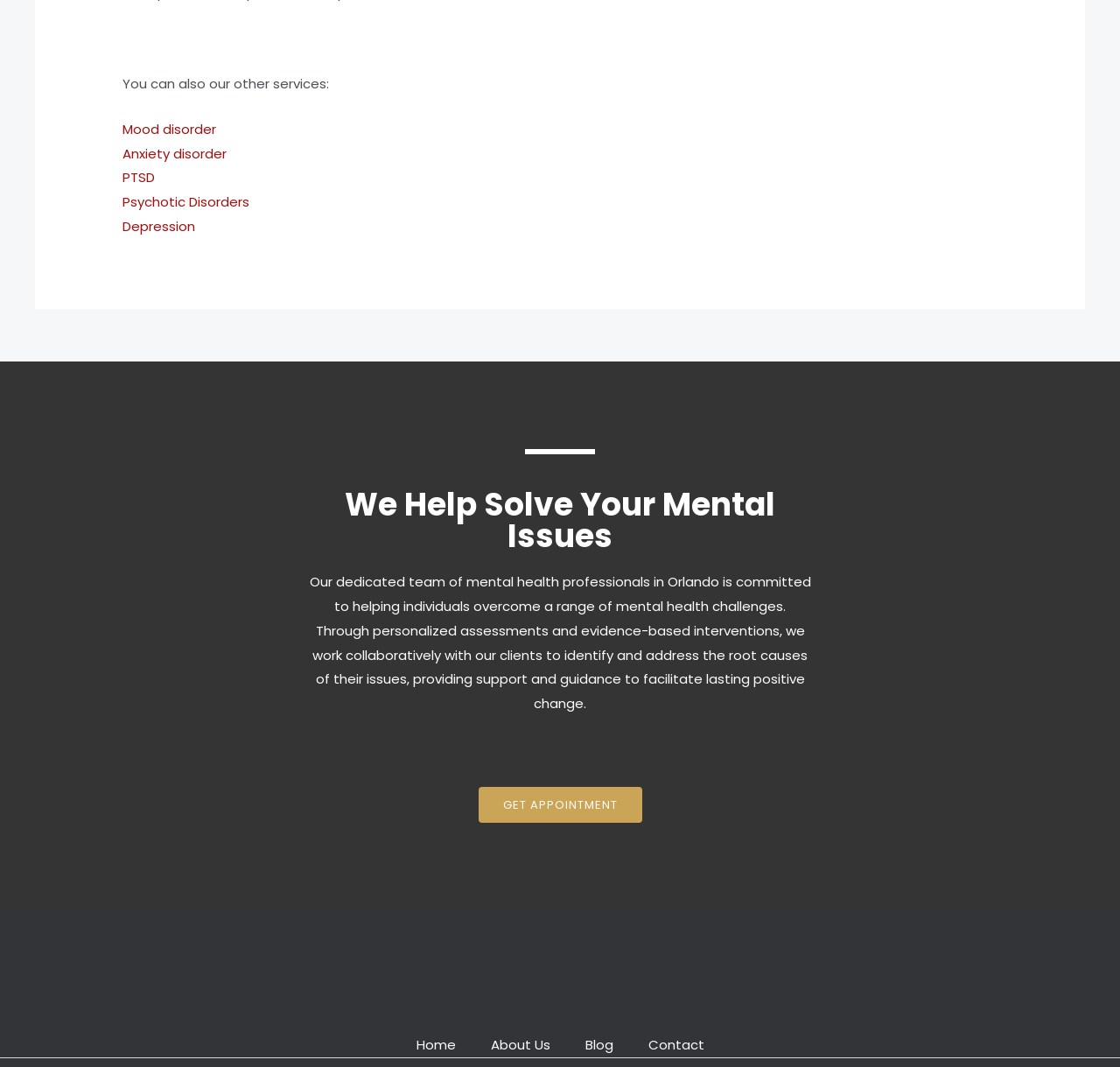How many navigation links are available?
Provide a short answer using one word or a brief phrase based on the image.

4